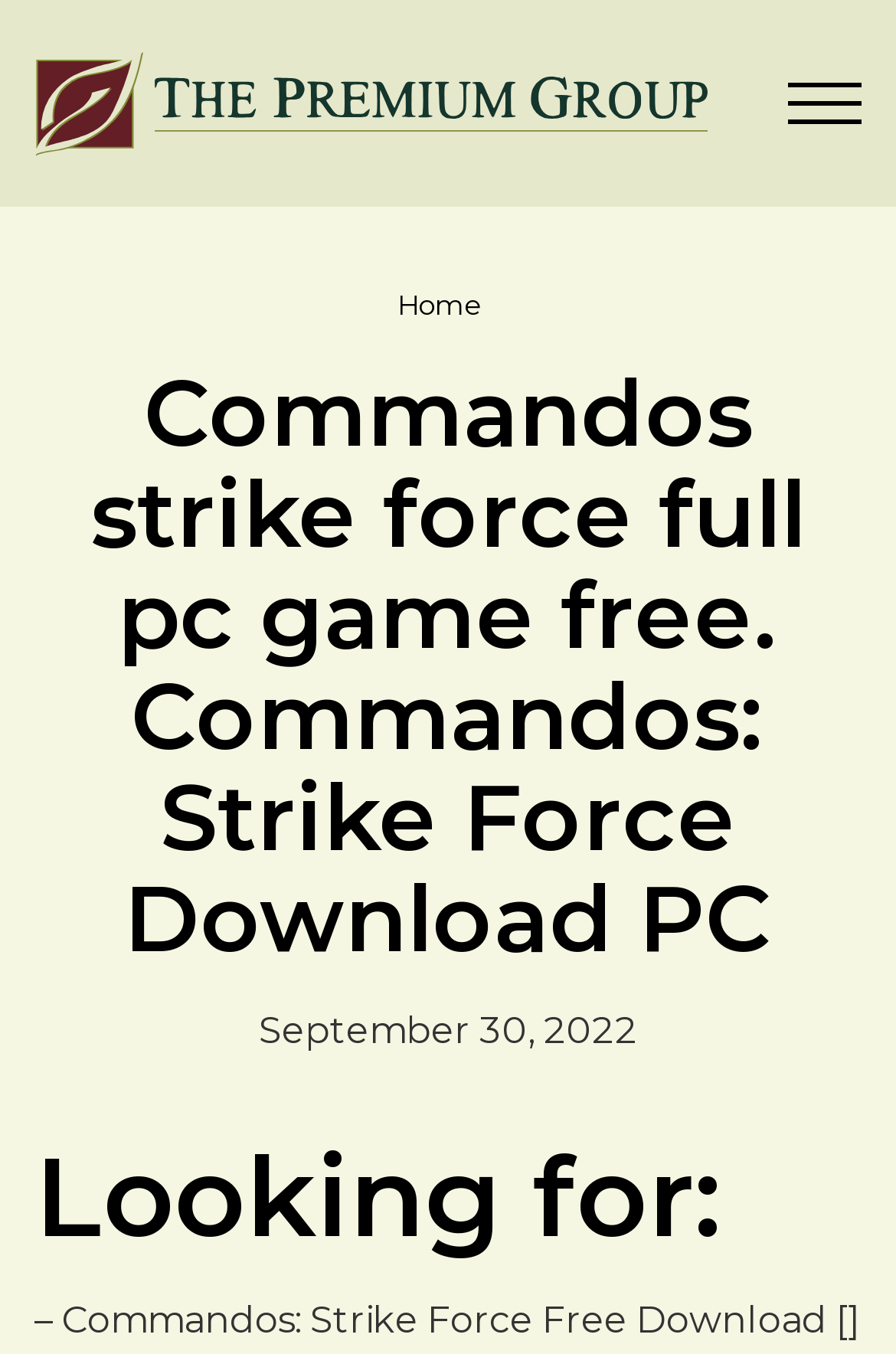What is the primary heading on this webpage?

Commandos strike force full pc game free. Commandos: Strike Force Download PC